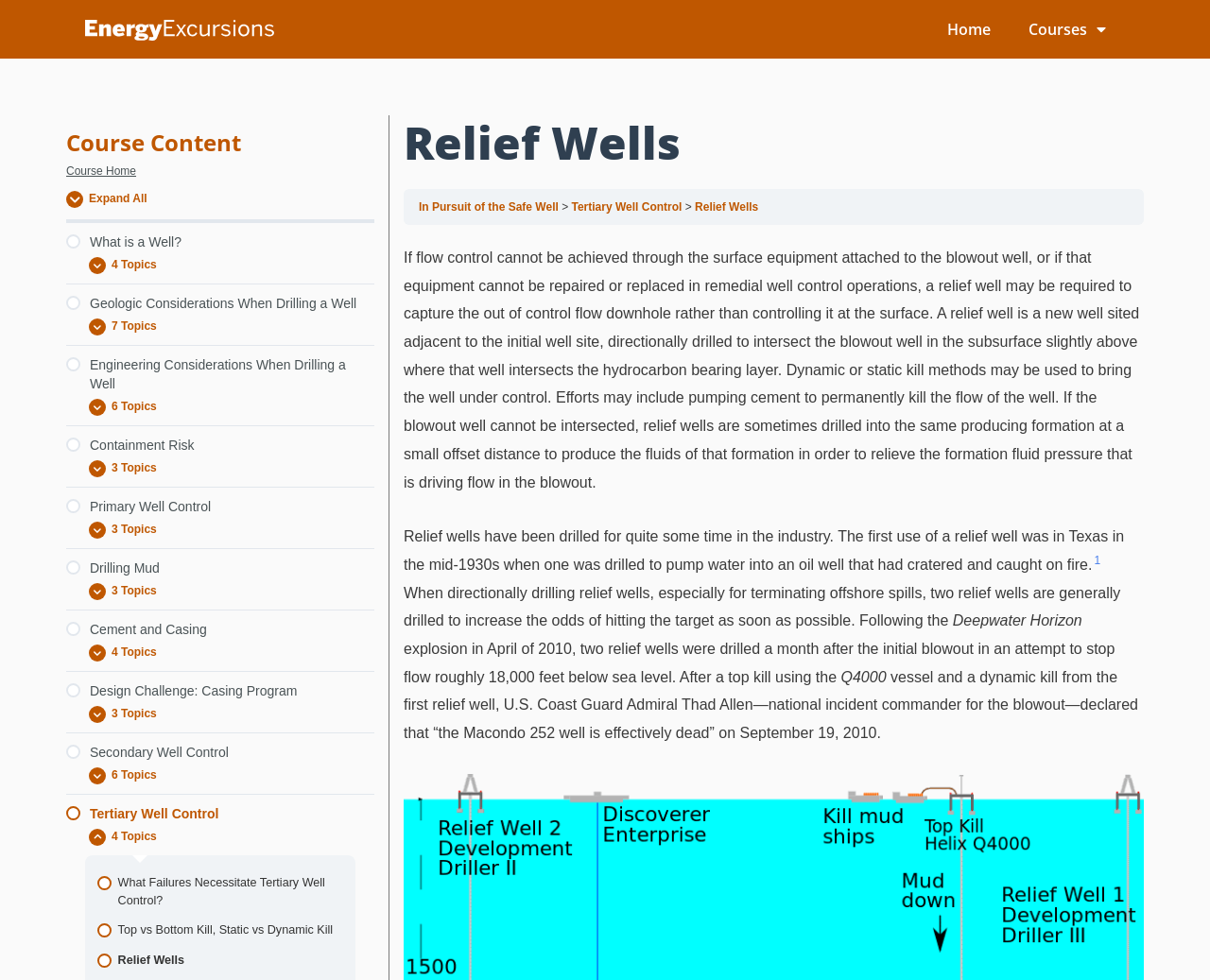Can you find the bounding box coordinates of the area I should click to execute the following instruction: "Expand 'Primary Well Control'"?

[0.055, 0.507, 0.309, 0.526]